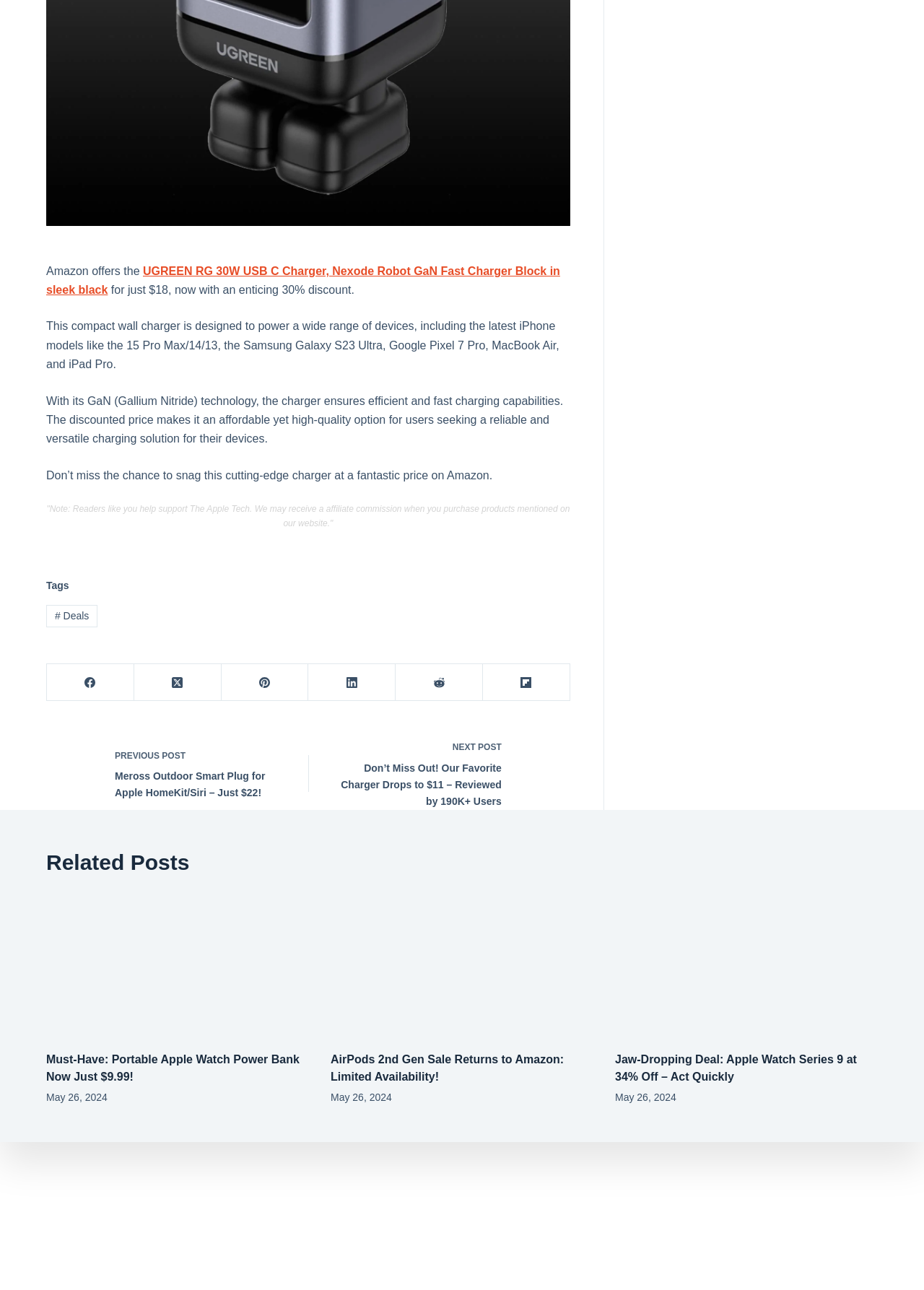Extract the bounding box coordinates for the described element: "# Deals". The coordinates should be represented as four float numbers between 0 and 1: [left, top, right, bottom].

[0.05, 0.469, 0.106, 0.486]